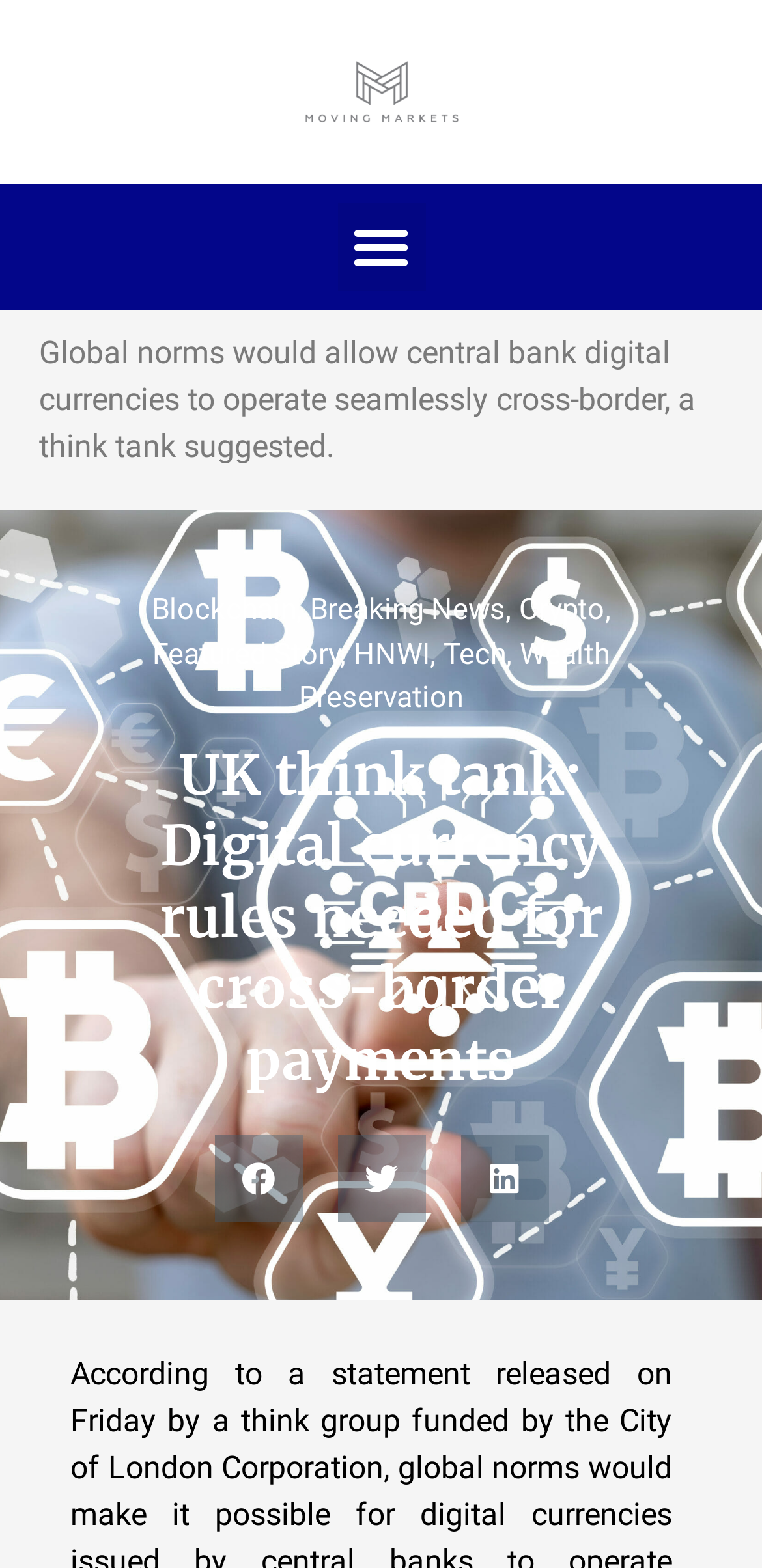Please locate and retrieve the main header text of the webpage.

UK think tank: Digital currency rules needed for cross-border payments